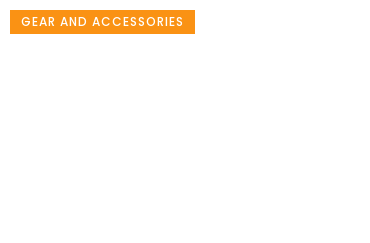What is the purpose of the header?
Refer to the screenshot and respond with a concise word or phrase.

Guiding readers to content